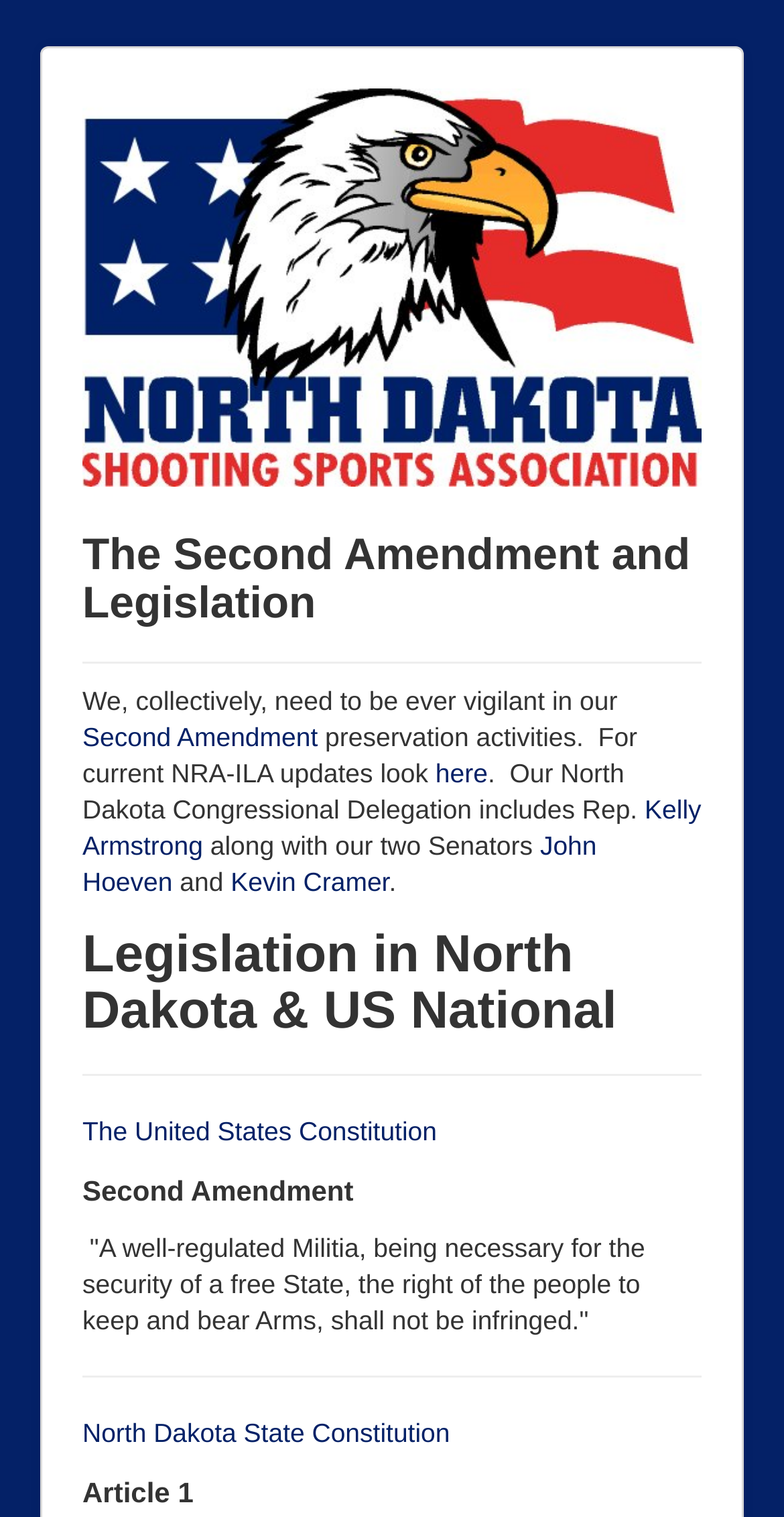Locate the coordinates of the bounding box for the clickable region that fulfills this instruction: "Click the link to North Dakota Shooting Sports Association".

[0.105, 0.058, 0.895, 0.321]